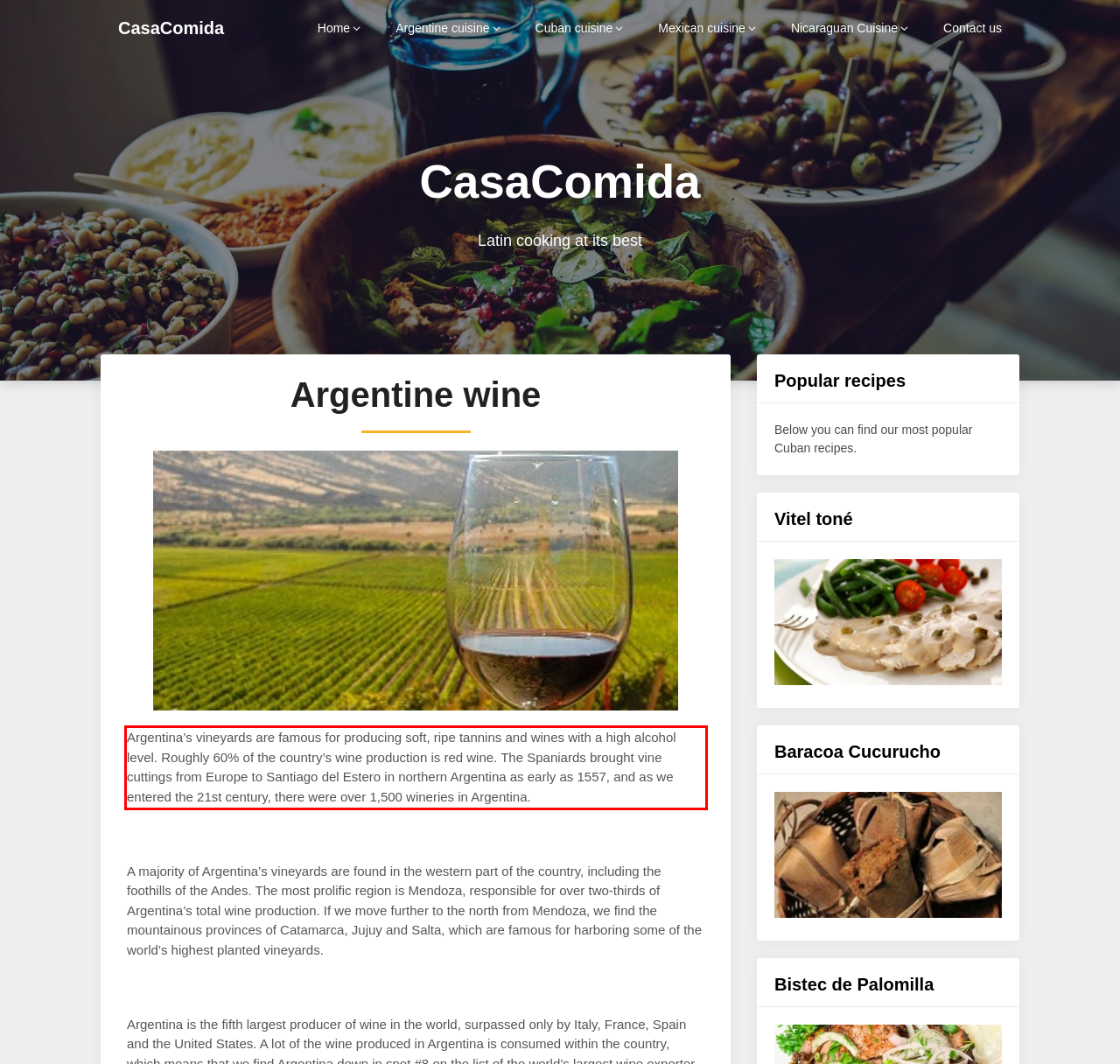Please look at the webpage screenshot and extract the text enclosed by the red bounding box.

Argentina’s vineyards are famous for producing soft, ripe tannins and wines with a high alcohol level. Roughly 60% of the country’s wine production is red wine. The Spaniards brought vine cuttings from Europe to Santiago del Estero in northern Argentina as early as 1557, and as we entered the 21st century, there were over 1,500 wineries in Argentina.